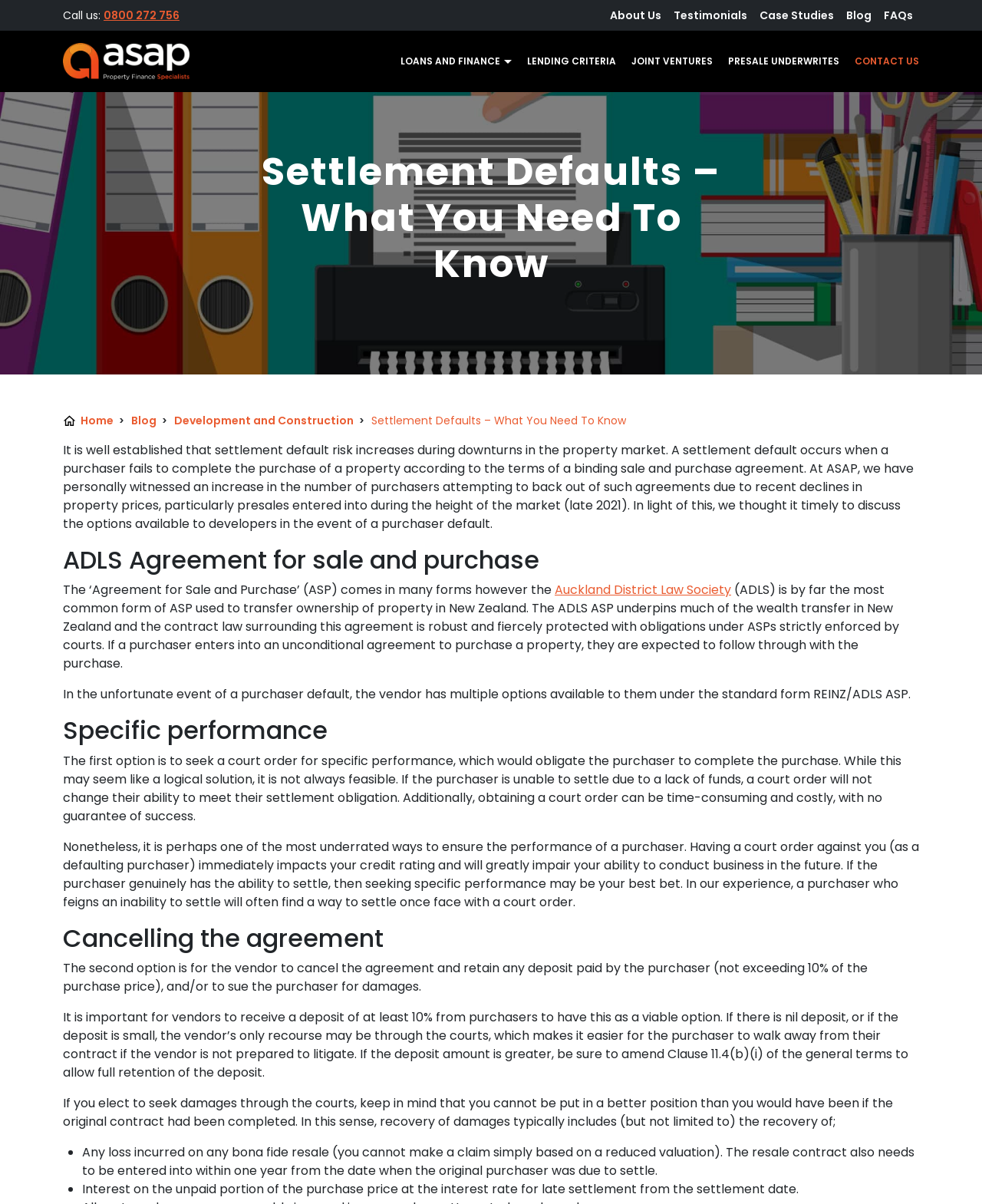Extract the bounding box coordinates of the UI element described: "parent_node: LOANS AND FINANCE". Provide the coordinates in the format [left, top, right, bottom] with values ranging from 0 to 1.

[0.064, 0.033, 0.193, 0.069]